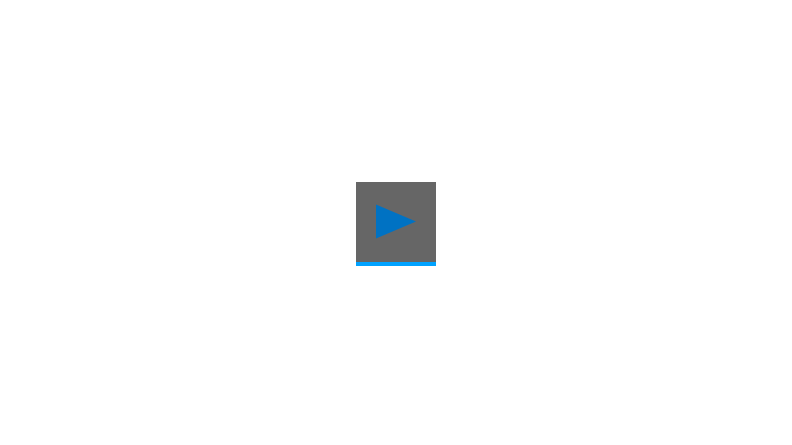Detail every aspect of the image in your description.

The image features a play button icon, prominently displayed against a light background. This button invites users to engage with video content related to the game "Minoria," a title from the Momodora development team set to launch on PS4 on September 10. The game, known for its side-scrolling action and focus on combat and exploration, builds on the legacy of its predecessor while delivering an enhanced visual experience with hand-painted backgrounds and cel-shaded characters. By clicking the play button, players can dive deeper into the game’s world, where they will tackle challenges as Sister Semilla, a young nun navigating a war against witchcraft in the land of Ramezia.